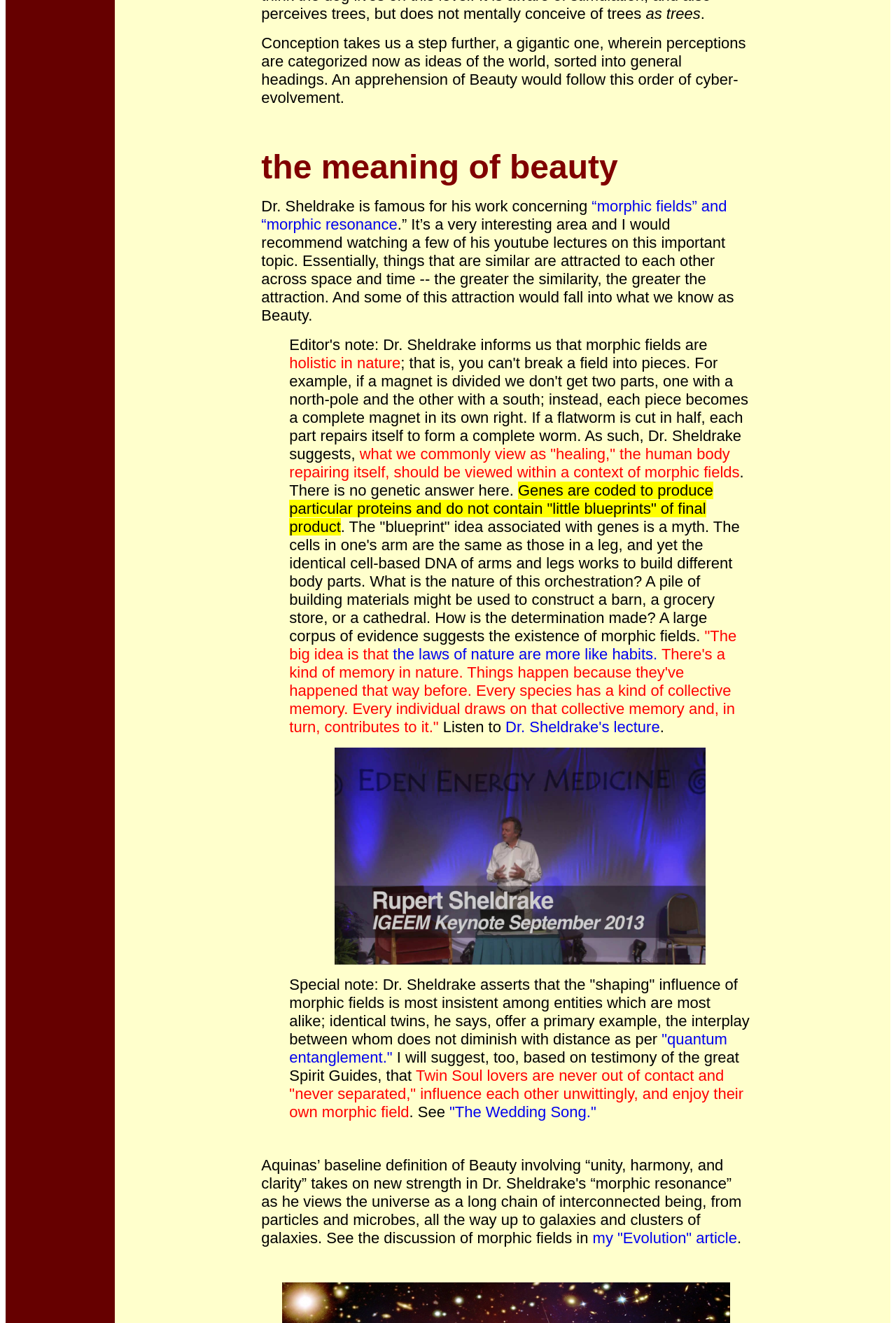Determine the bounding box for the UI element that matches this description: "my "Evolution" article".

[0.661, 0.929, 0.823, 0.942]